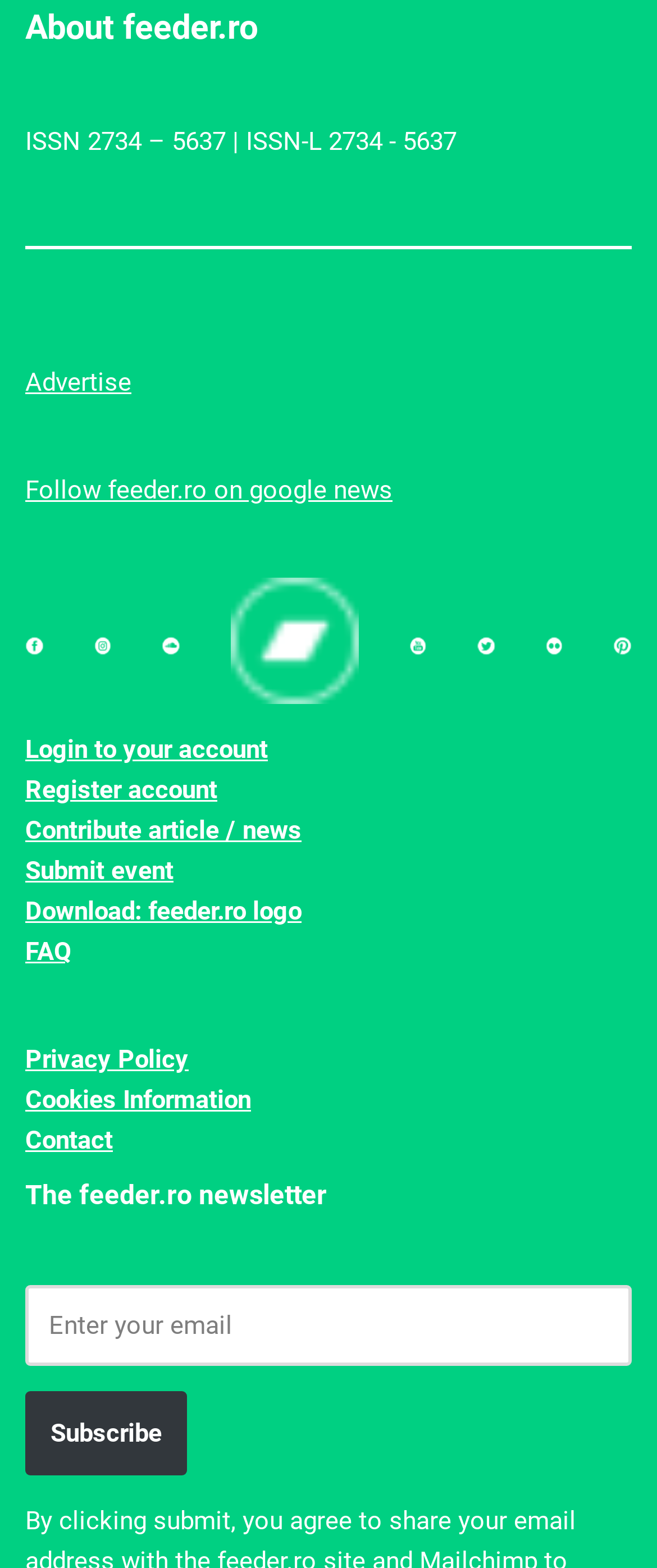From the webpage screenshot, predict the bounding box coordinates (top-left x, top-left y, bottom-right x, bottom-right y) for the UI element described here: Login to your account

[0.038, 0.469, 0.408, 0.488]